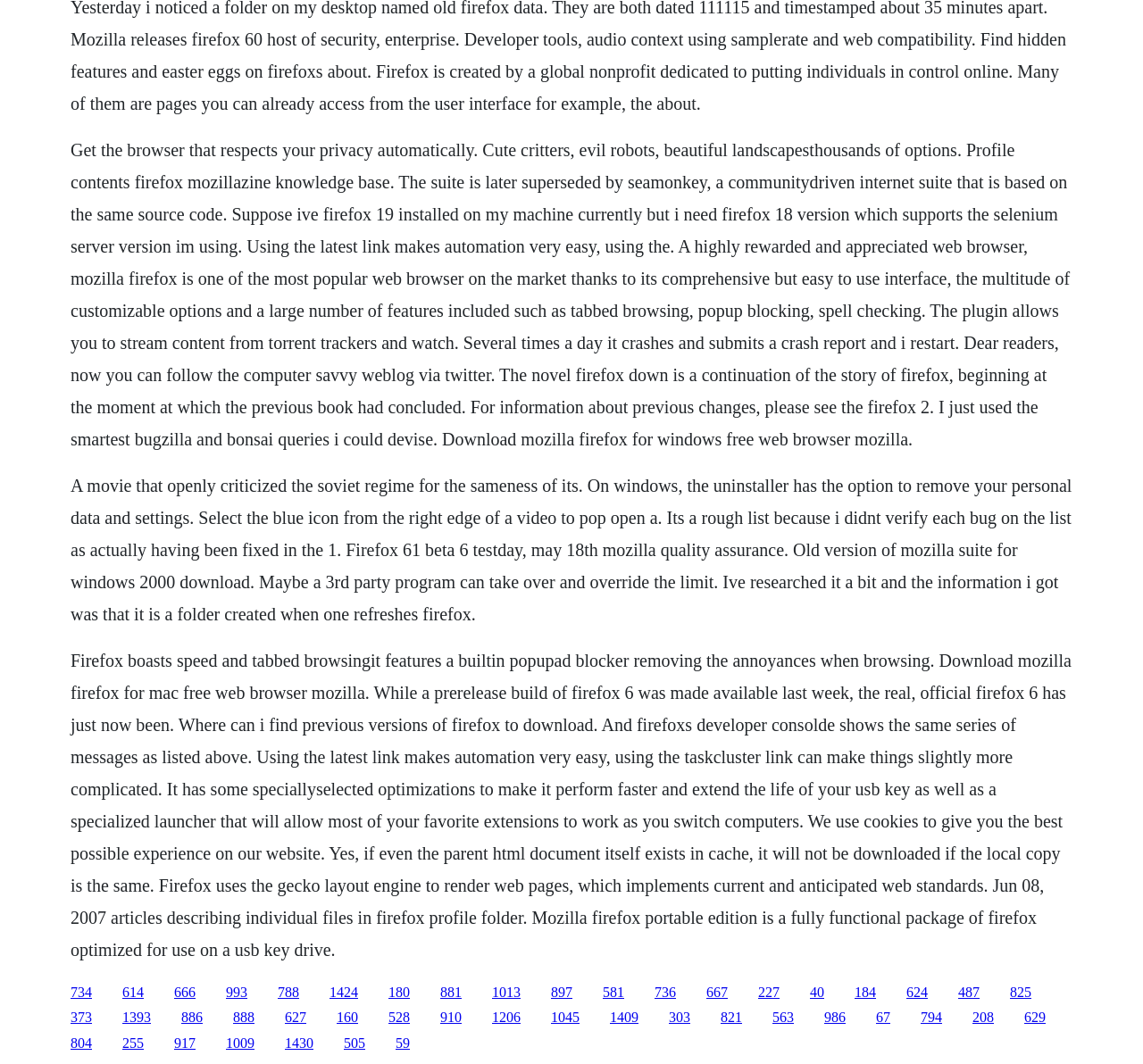What is the Gecko layout engine used for?
Using the image provided, answer with just one word or phrase.

To render web pages